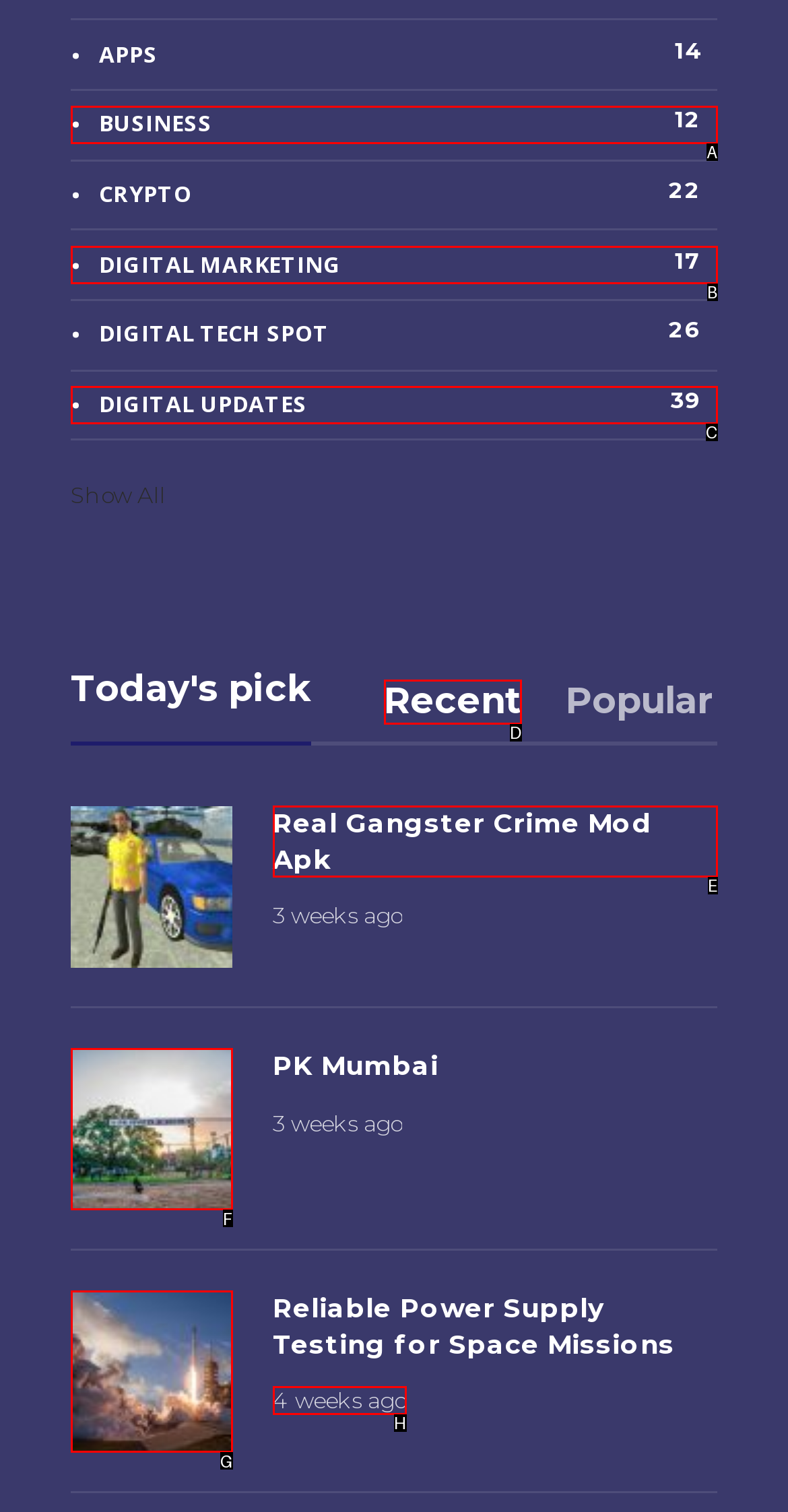Identify the option that best fits this description: Real Gangster Crime Mod Apk
Answer with the appropriate letter directly.

E